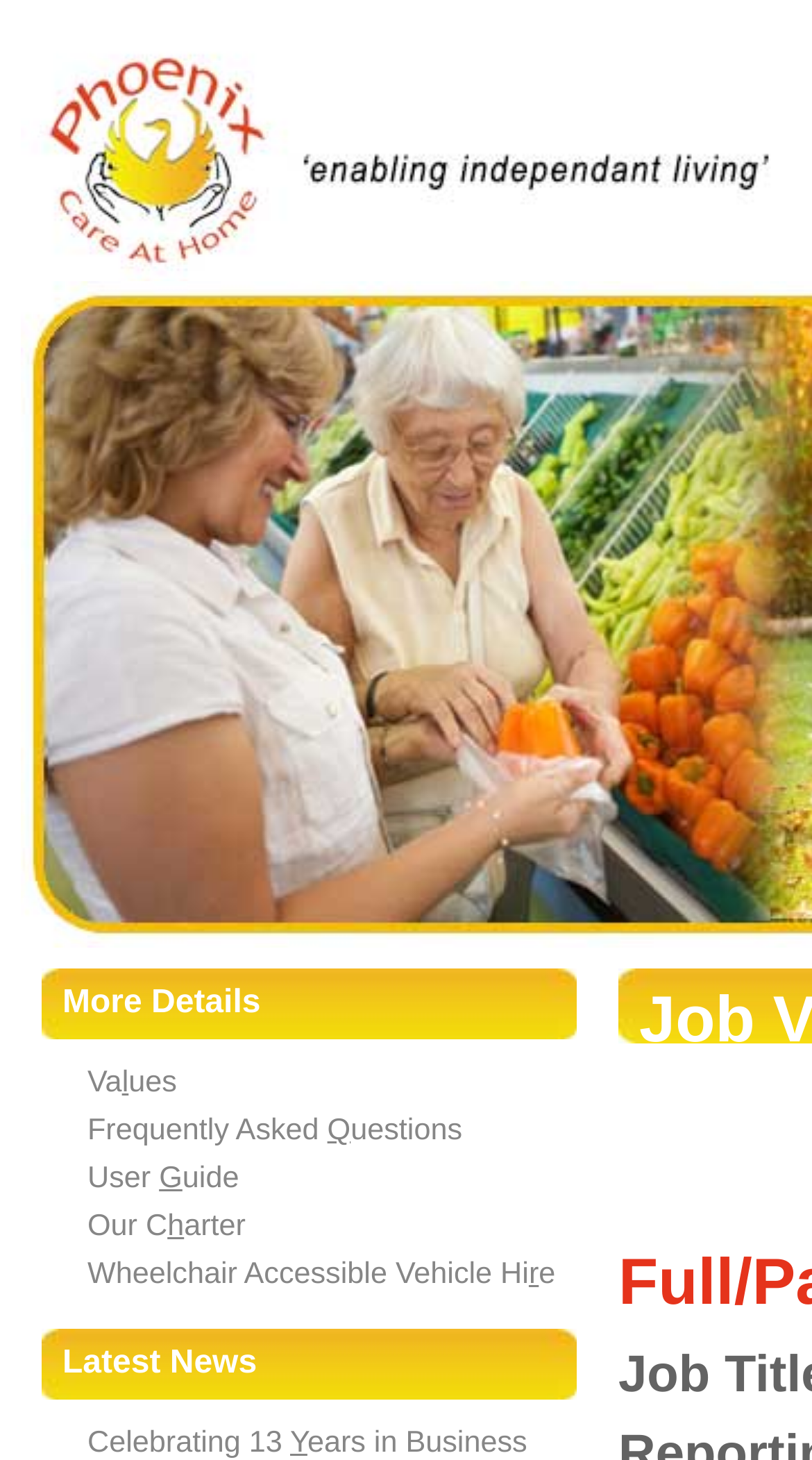Please give a short response to the question using one word or a phrase:
How many sections are there on the webpage?

2